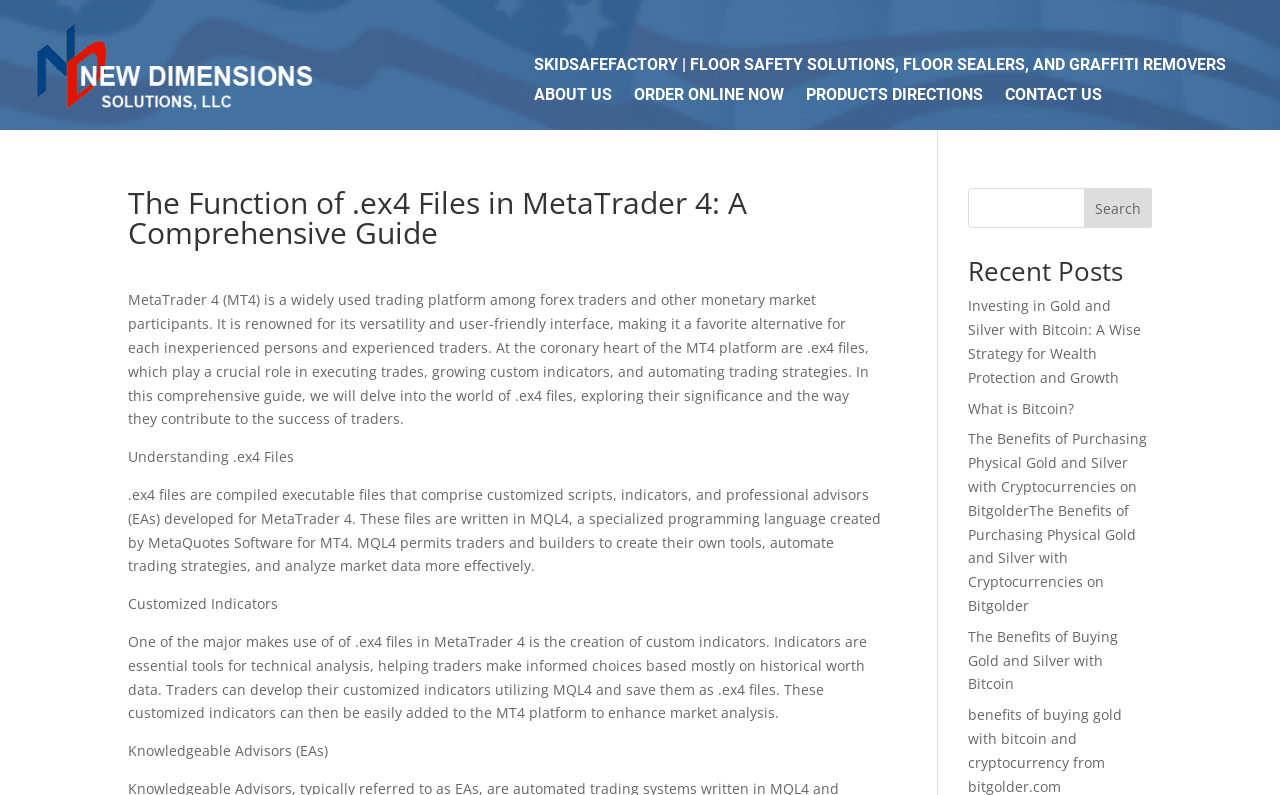Determine the bounding box for the described UI element: "Contact Us".

[0.785, 0.111, 0.861, 0.138]